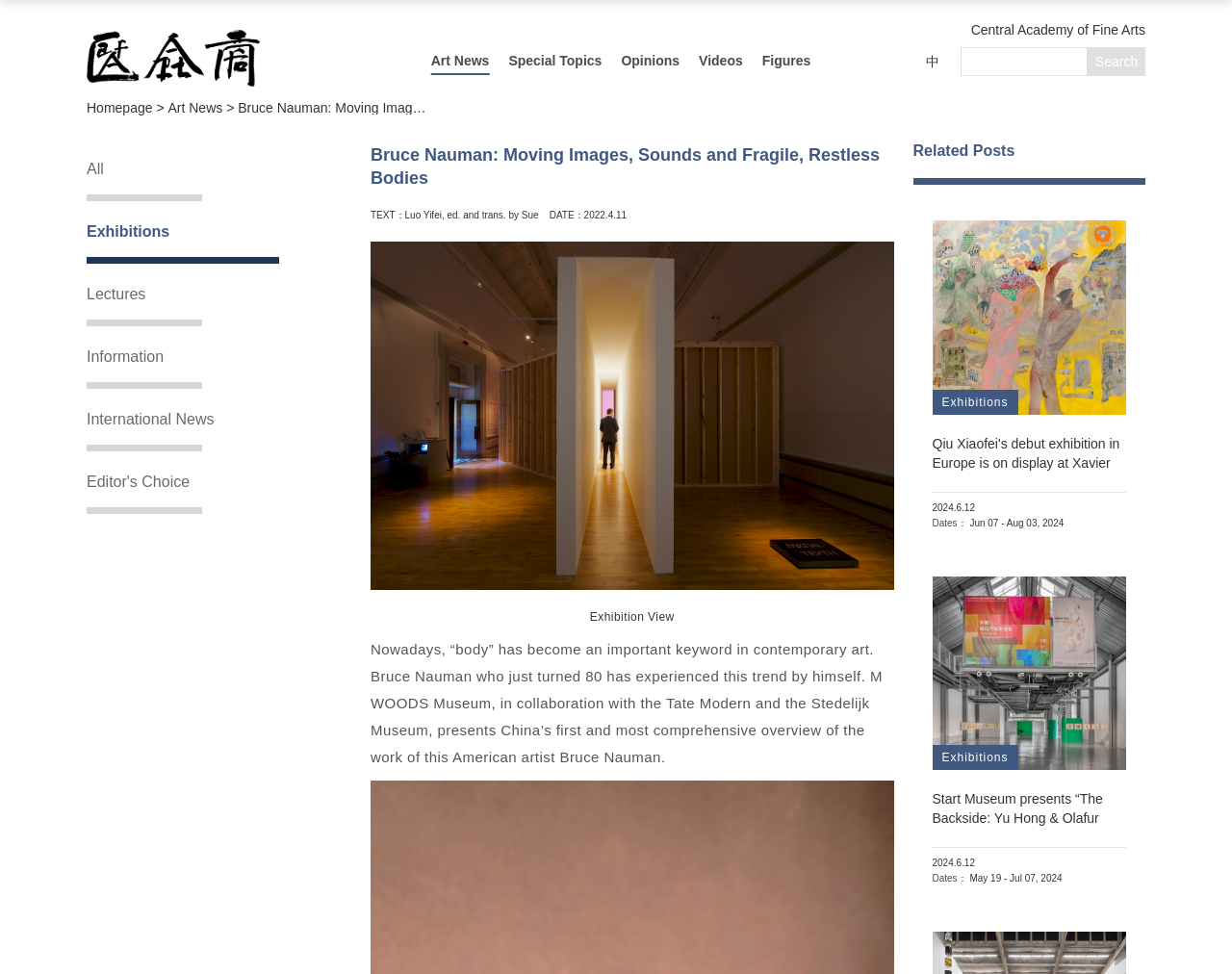Analyze the image and deliver a detailed answer to the question: What is the title of the related post about Qiu Xiaofei's exhibition?

I found the answer by looking at the link element with the text 'Exhibitions Qiu Xiaofei's debut exhibition in Europe is on display at Xavier Hufkens, Brussels 2024.6.12 Dates： Jun 07 - Aug 03, 2024'. This element is located in the 'Related Posts' section of the webpage.